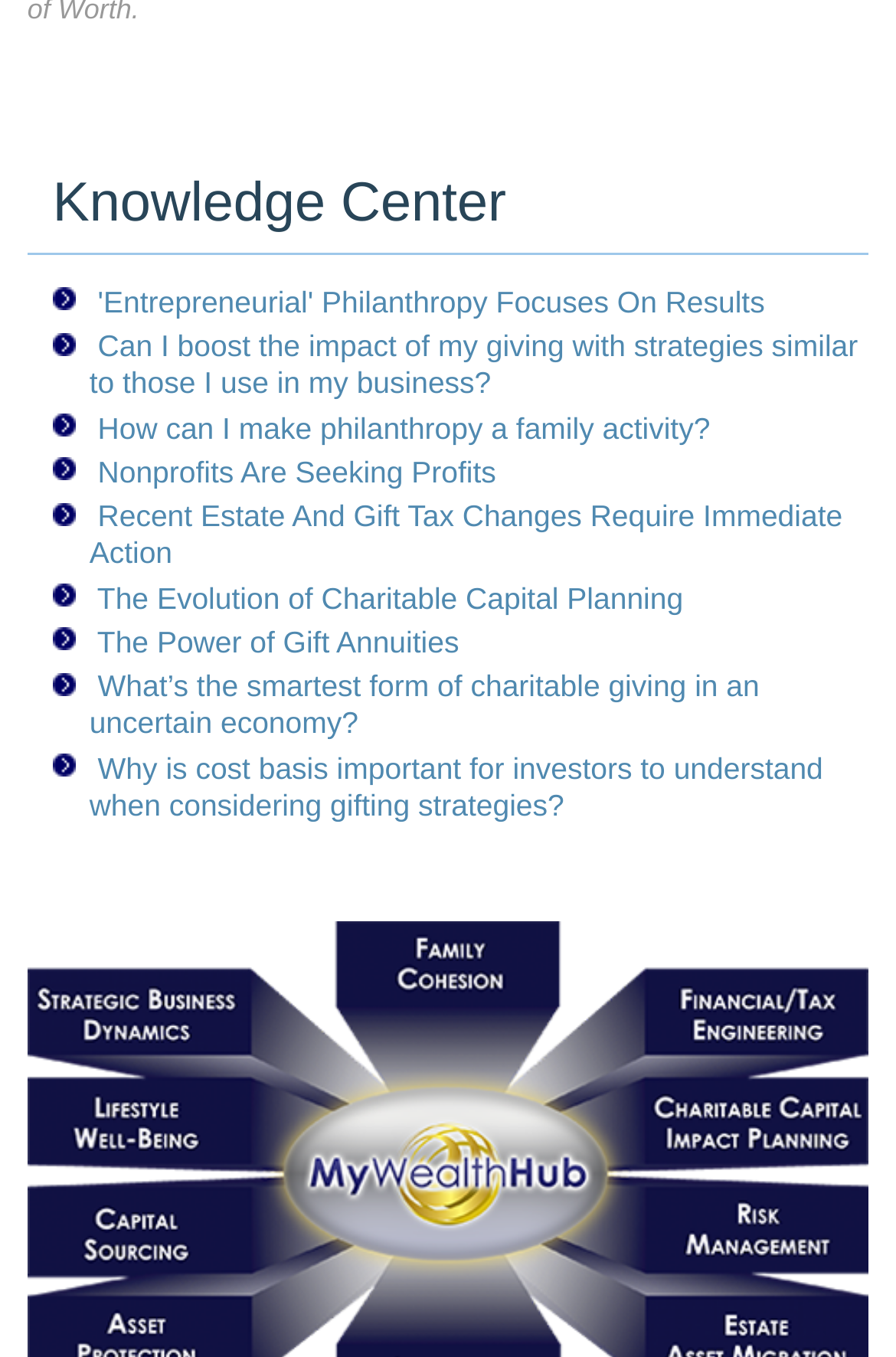Can you find the bounding box coordinates for the element to click on to achieve the instruction: "Learn about making philanthropy a family activity"?

[0.109, 0.302, 0.793, 0.328]